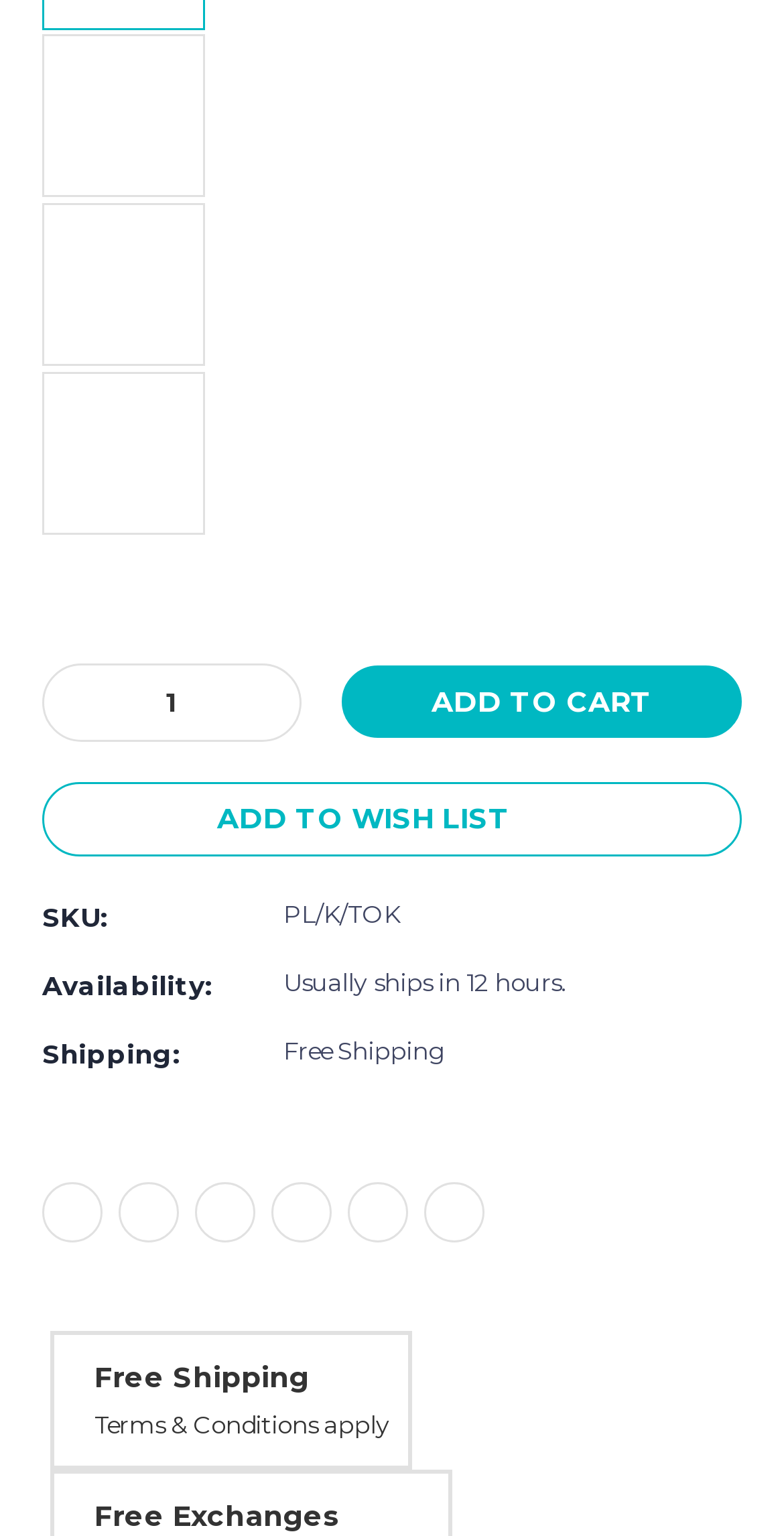Identify the bounding box coordinates for the element you need to click to achieve the following task: "Increase the quantity". The coordinates must be four float values ranging from 0 to 1, formatted as [left, top, right, bottom].

[0.264, 0.447, 0.305, 0.468]